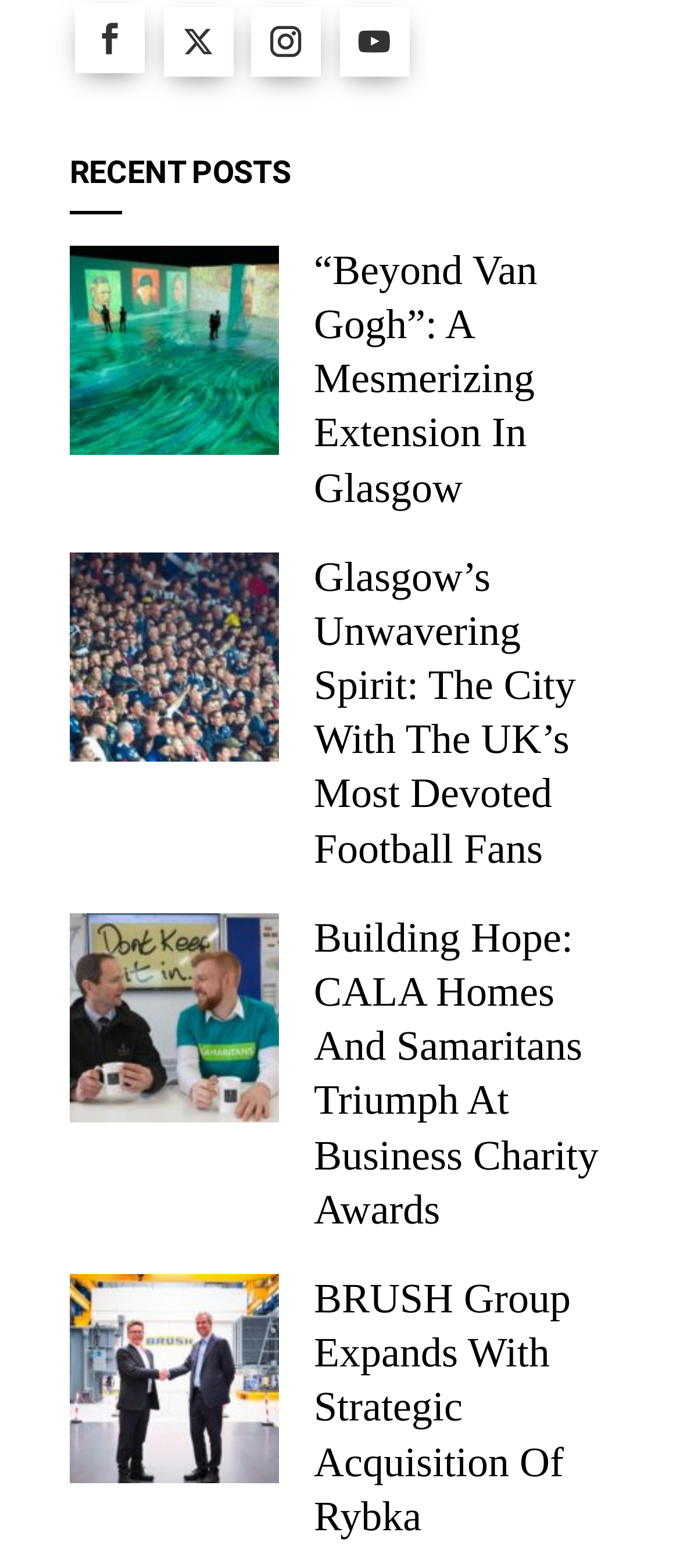Locate the bounding box coordinates of the clickable element to fulfill the following instruction: "Click on the '' icon". Provide the coordinates as four float numbers between 0 and 1 in the format [left, top, right, bottom].

[0.11, 0.003, 0.213, 0.047]